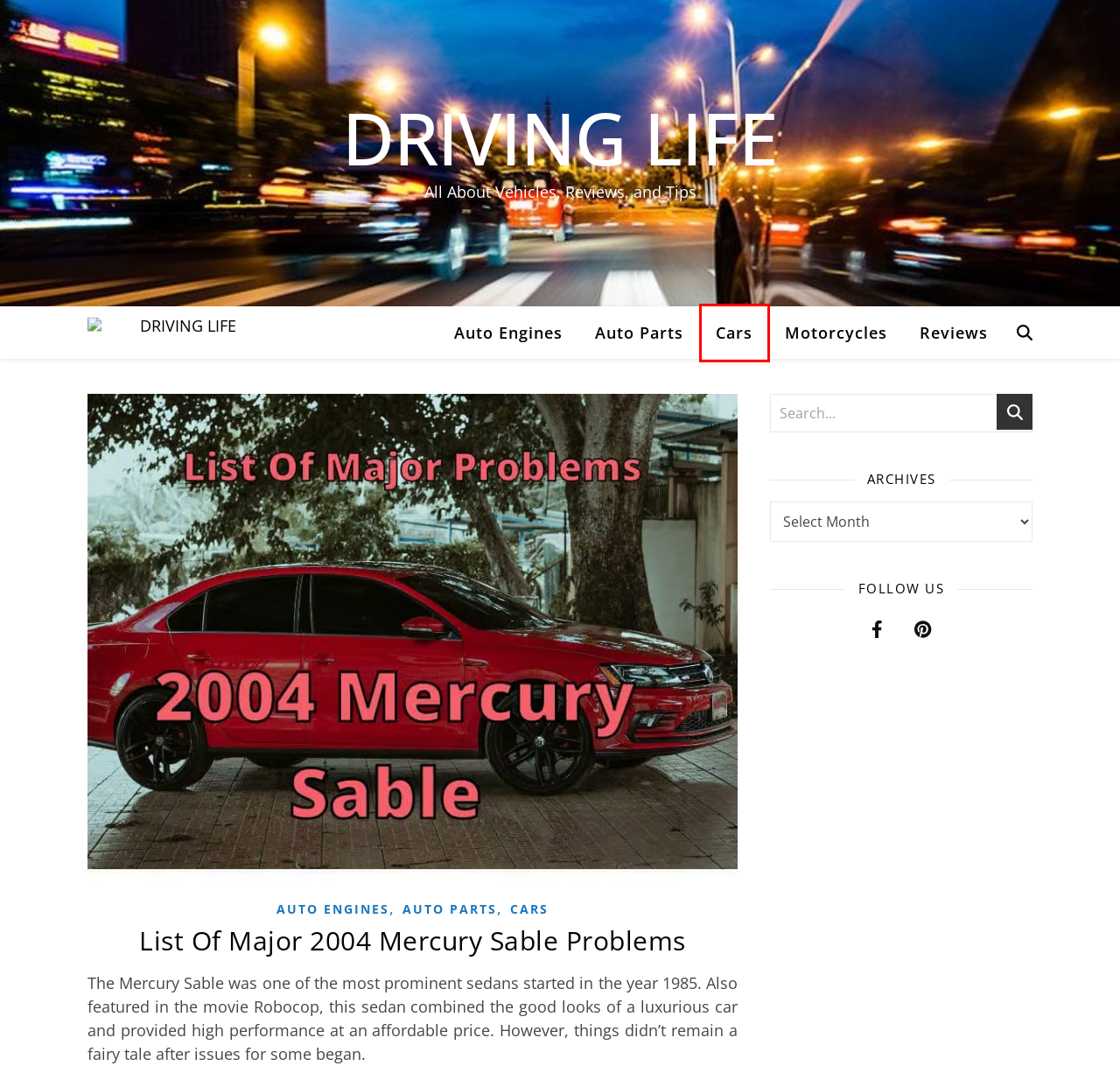Using the screenshot of a webpage with a red bounding box, pick the webpage description that most accurately represents the new webpage after the element inside the red box is clicked. Here are the candidates:
A. Auto Engines Archives - DRIVING LIFE
B. Best Transmission: What You Need For Flawless Gear Change Update 2017
C. DRIVING LIFE - All About Vehicles, Reviews, and Tips
D. Motorcycles Archives - DRIVING LIFE
E. Cars Archives - DRIVING LIFE
F. Auto Parts Archives - DRIVING LIFE
G. How To Clean Your Car Engine Safely and Professionally?
H. Reviews Archives - DRIVING LIFE

E